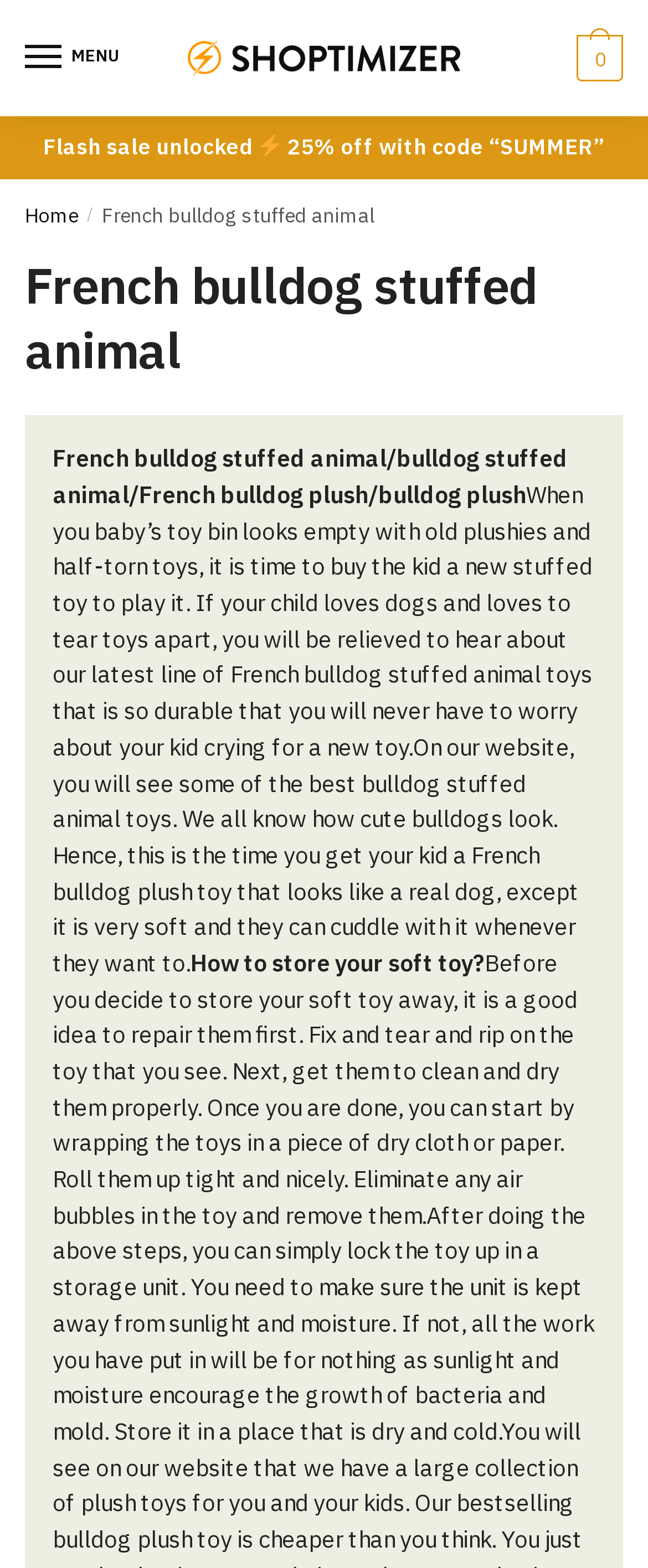What is the suggested action for storing soft toys?
Give a one-word or short phrase answer based on the image.

Unknown